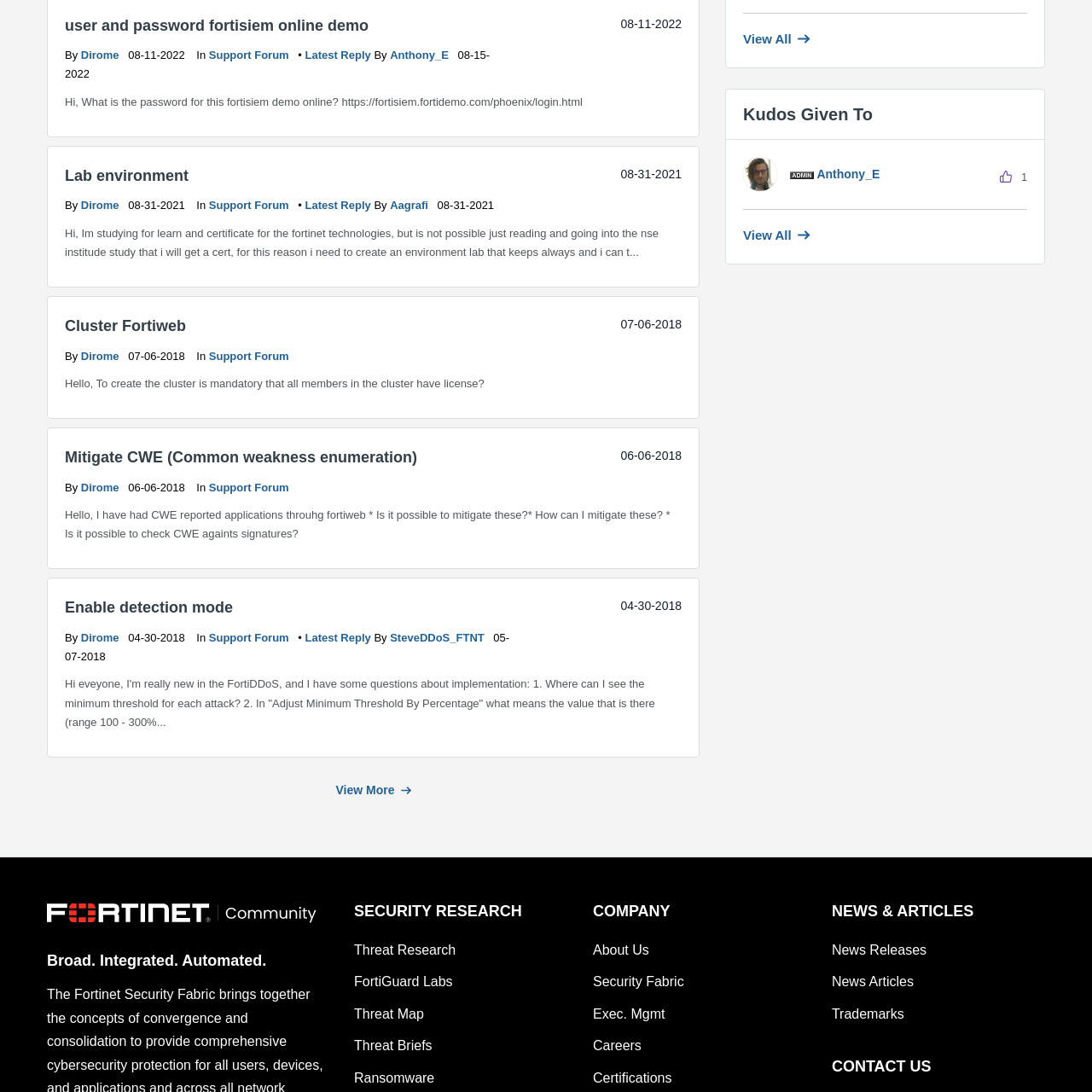Given the element description News Releases, predict the bounding box coordinates for the UI element in the webpage screenshot. The format should be (top-left x, top-left y, bottom-right x, bottom-right y), and the values should be between 0 and 1.

[0.762, 0.855, 0.848, 0.885]